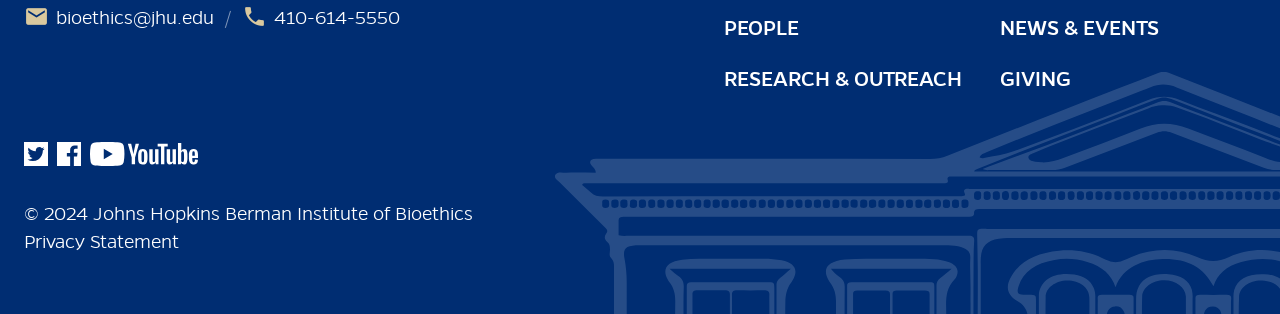Determine the bounding box coordinates for the area you should click to complete the following instruction: "Contact bioethics department".

[0.044, 0.02, 0.167, 0.093]